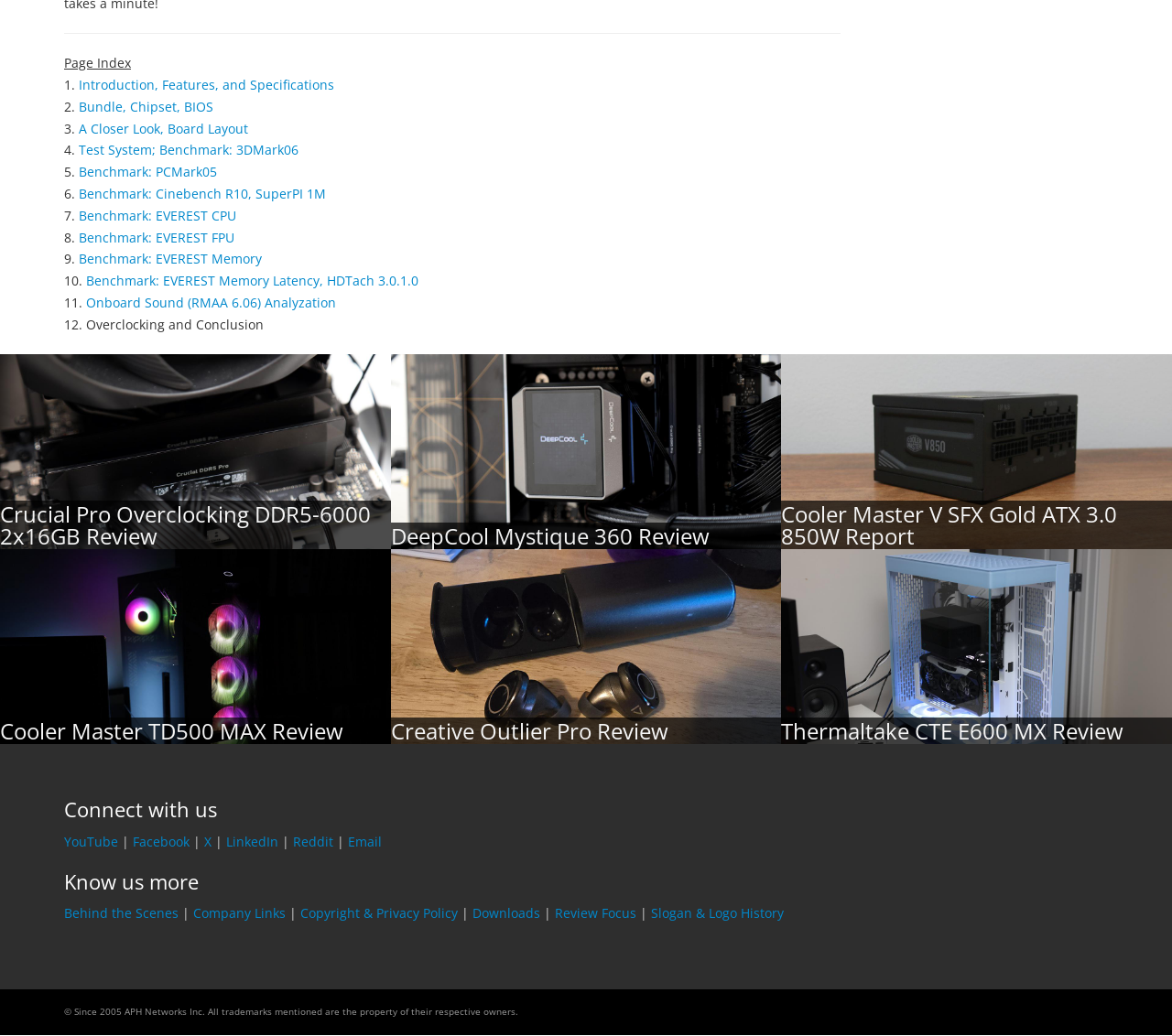Answer the question in a single word or phrase:
How many links are there on this webpage?

28